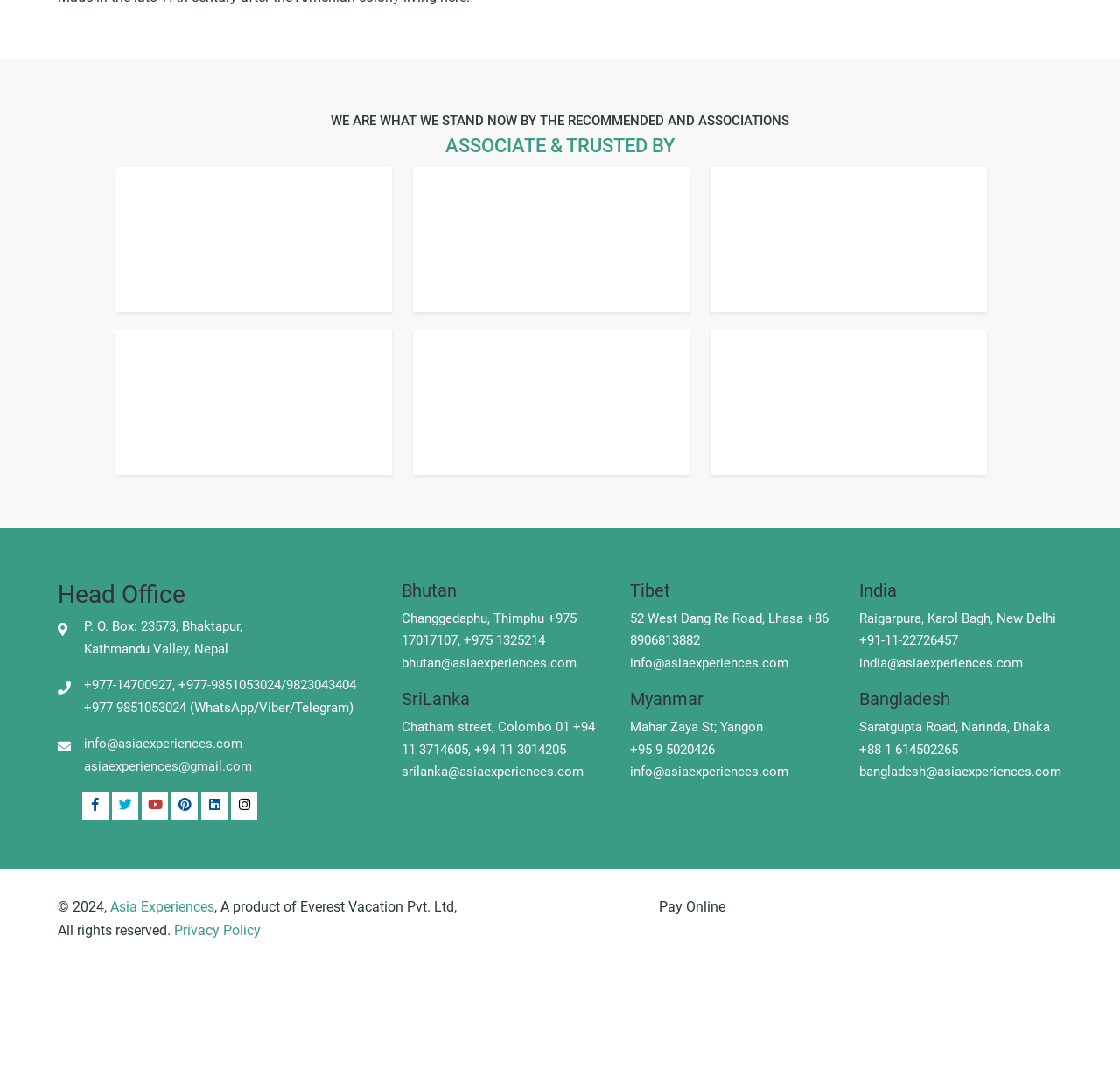What is the email address of the India office?
Offer a detailed and exhaustive answer to the question.

I looked for the 'India' heading and found the corresponding StaticText element that contains the email address.